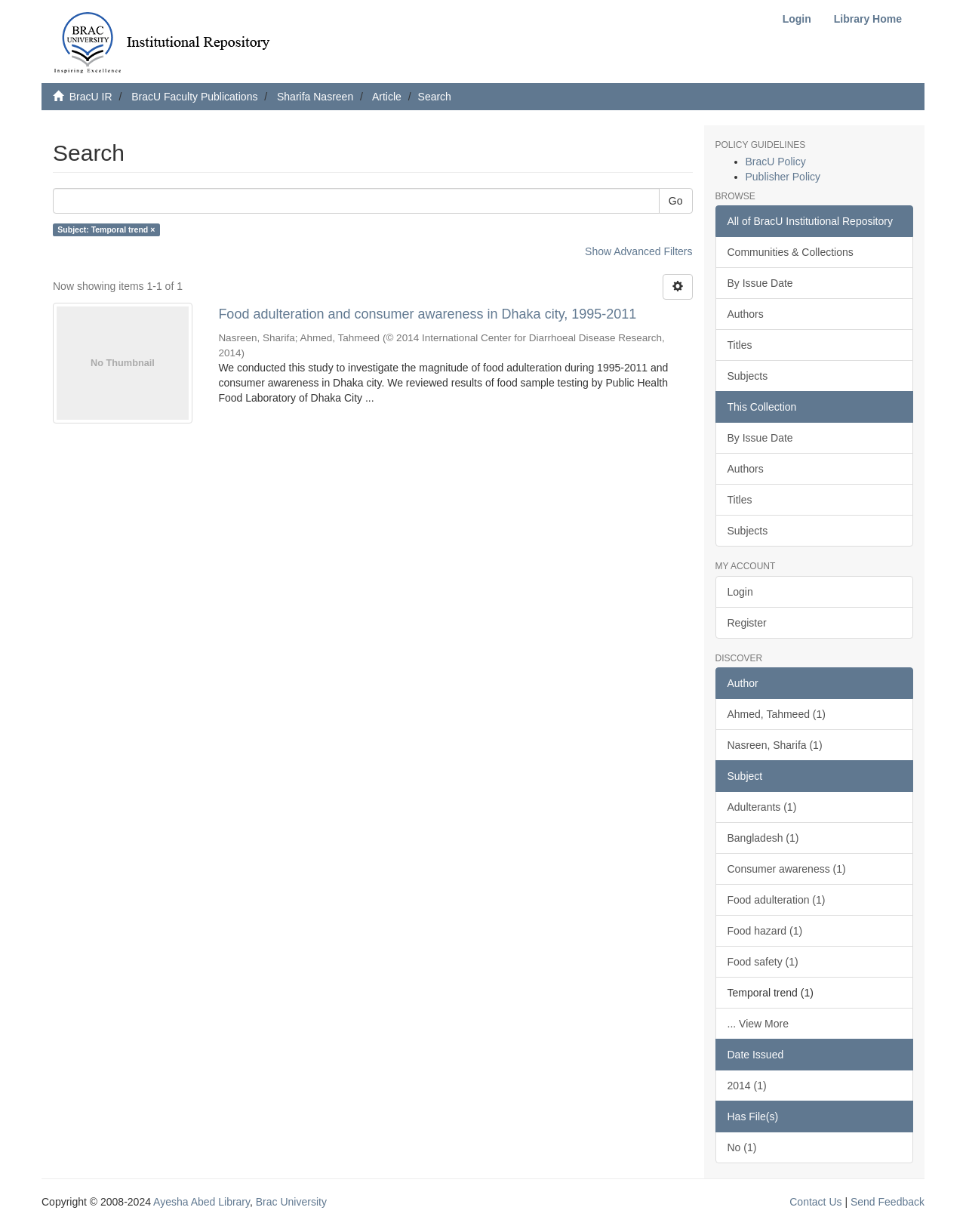Pinpoint the bounding box coordinates of the element to be clicked to execute the instruction: "Click on the 'Go' button".

[0.682, 0.153, 0.717, 0.173]